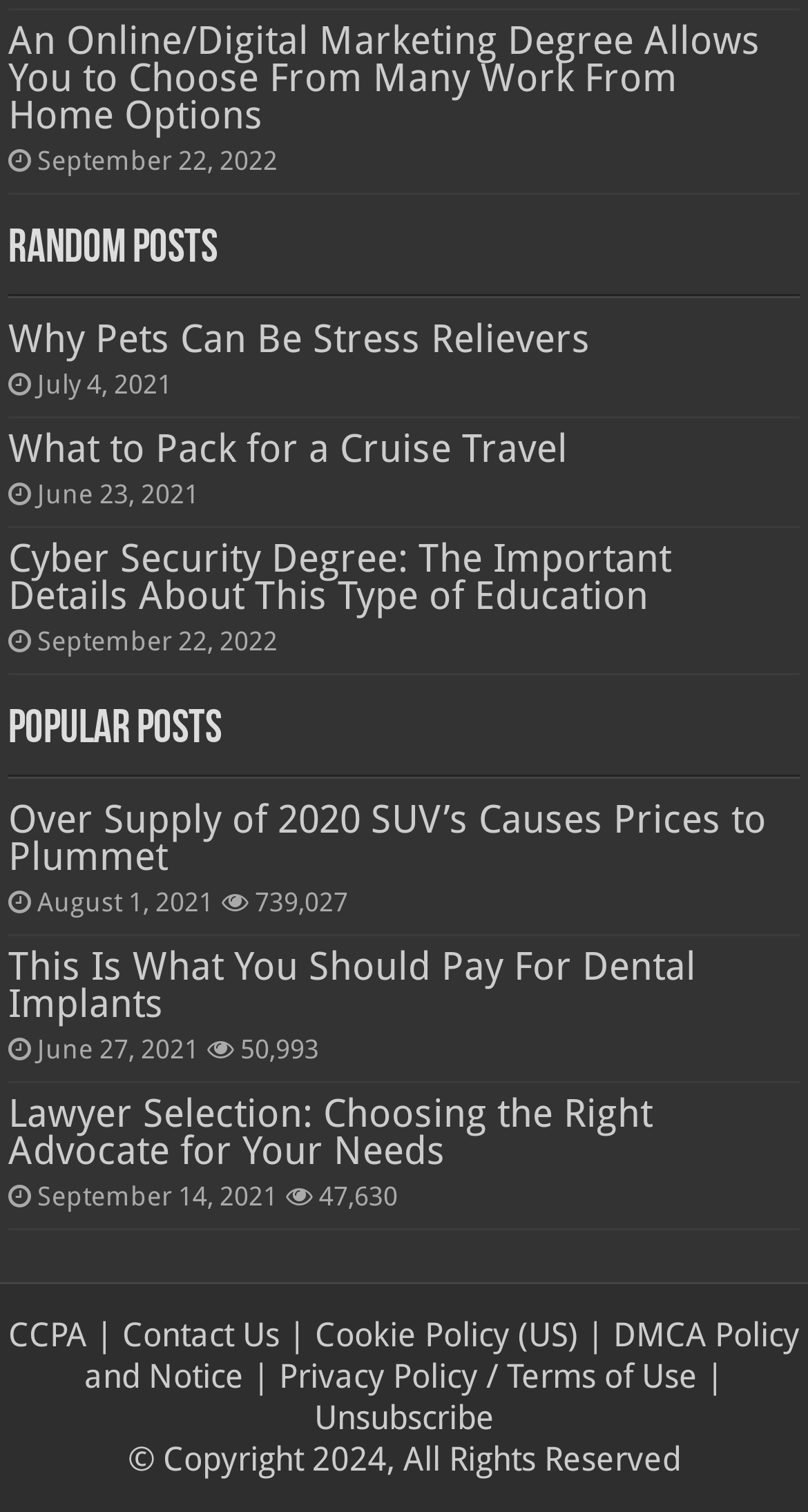Analyze the image and give a detailed response to the question:
What is the date of the post 'An Online/Digital Marketing Degree Allows You to Choose From Many Work From Home Options'?

I found the heading 'An Online/Digital Marketing Degree Allows You to Choose From Many Work From Home Options' and its corresponding static text 'September 22, 2022' which indicates the date of the post.